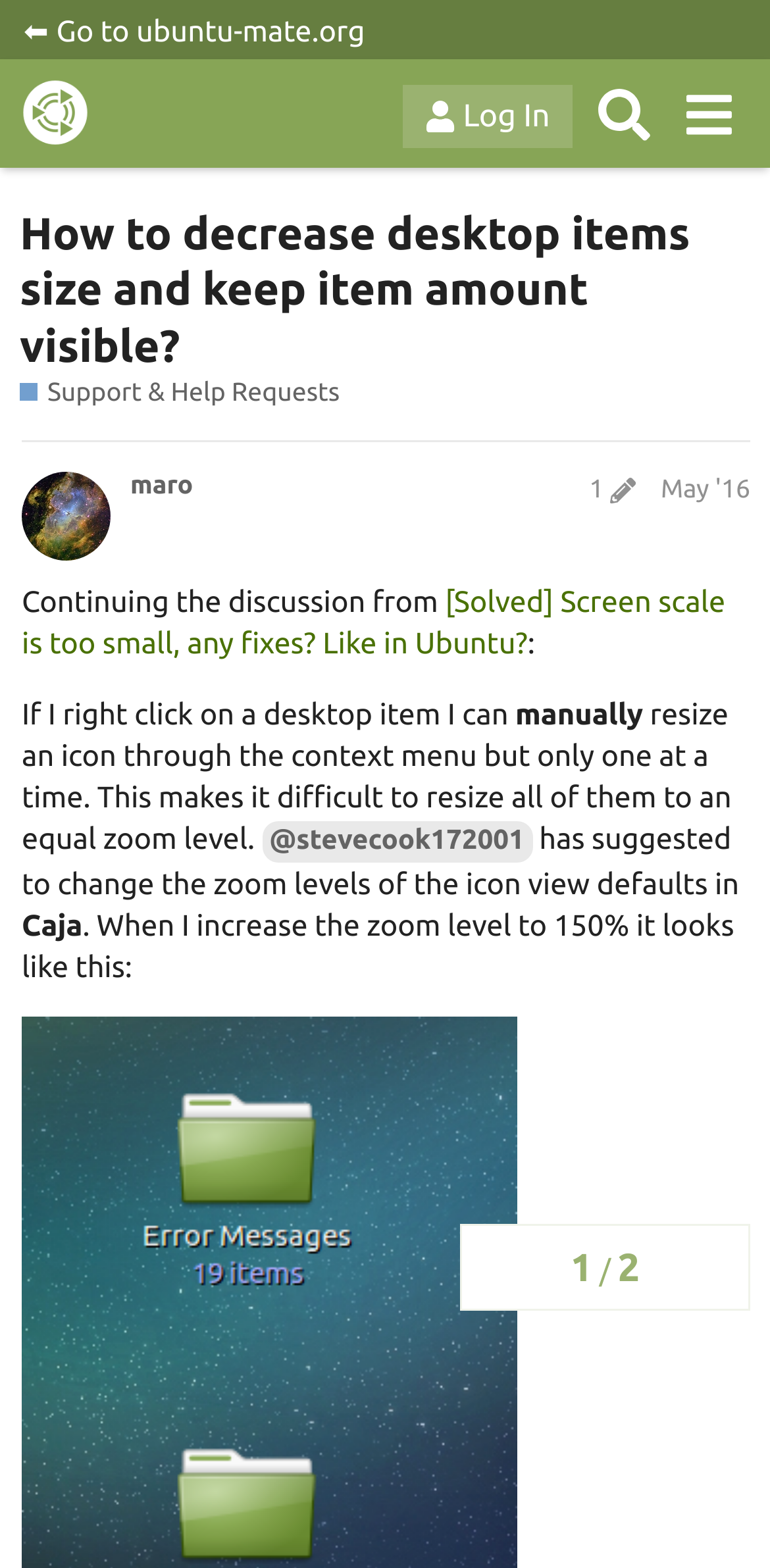Use a single word or phrase to answer the following:
What is the name of the community forum?

Ubuntu MATE Community